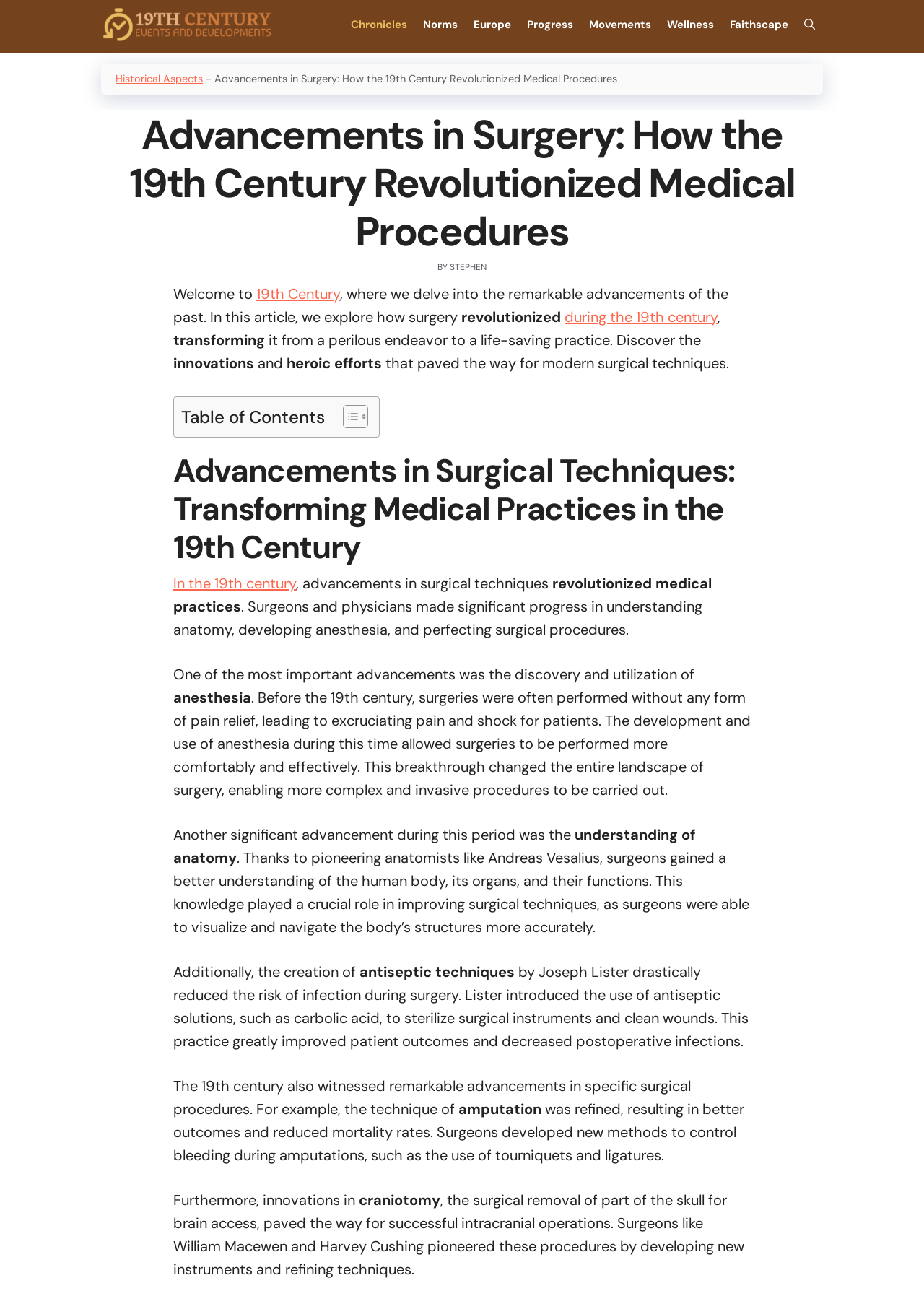Please specify the bounding box coordinates of the area that should be clicked to accomplish the following instruction: "Open the search bar". The coordinates should consist of four float numbers between 0 and 1, i.e., [left, top, right, bottom].

[0.862, 0.009, 0.891, 0.029]